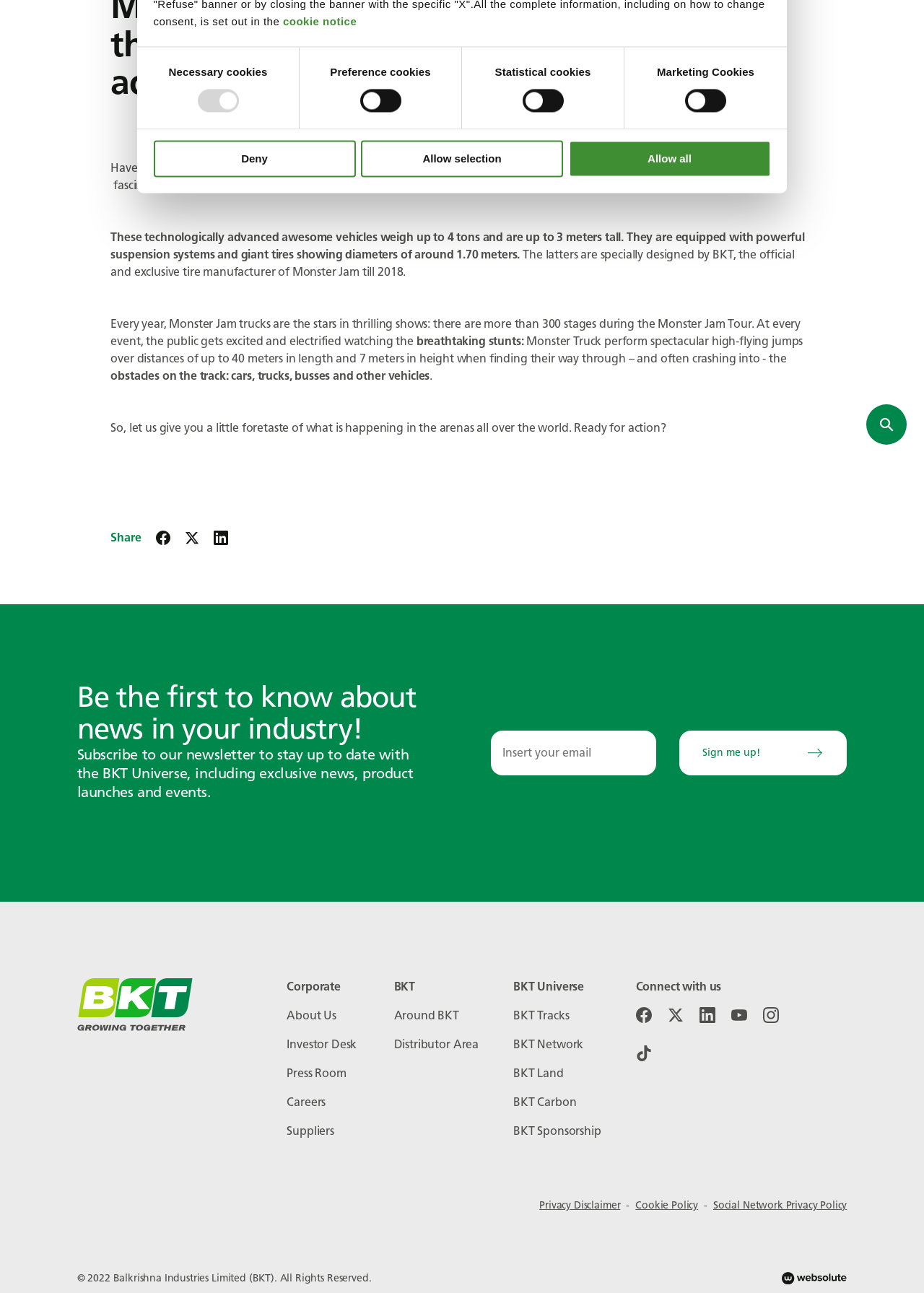Identify the bounding box for the UI element that is described as follows: "Sign me up!".

[0.735, 0.565, 0.917, 0.6]